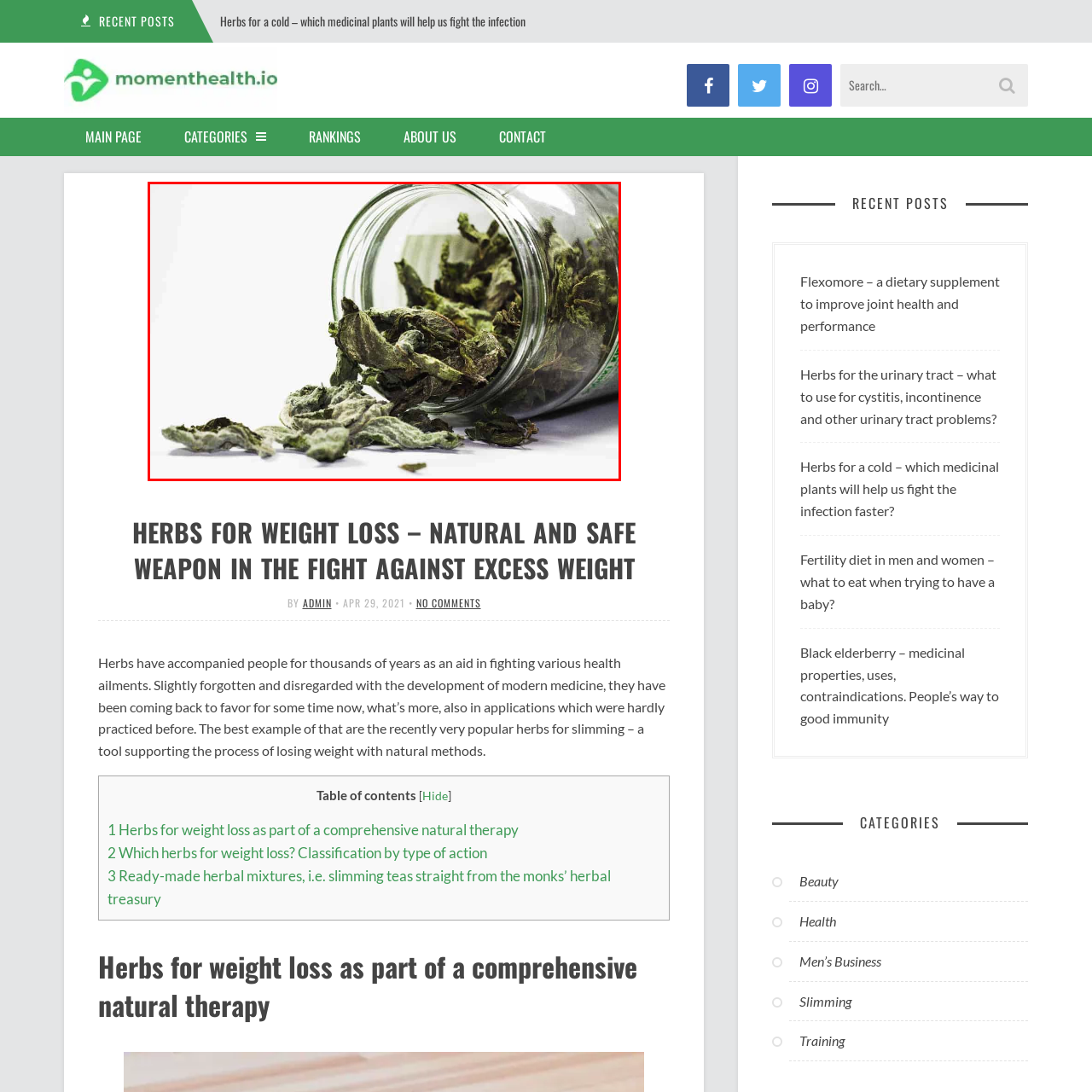What is the orientation of the jar?
Examine the portion of the image surrounded by the red bounding box and deliver a detailed answer to the question.

The caption describes the jar as 'partially tilted', implying that the jar is not standing upright, but rather at an angle, which adds to the casual approach to herbal remedies.